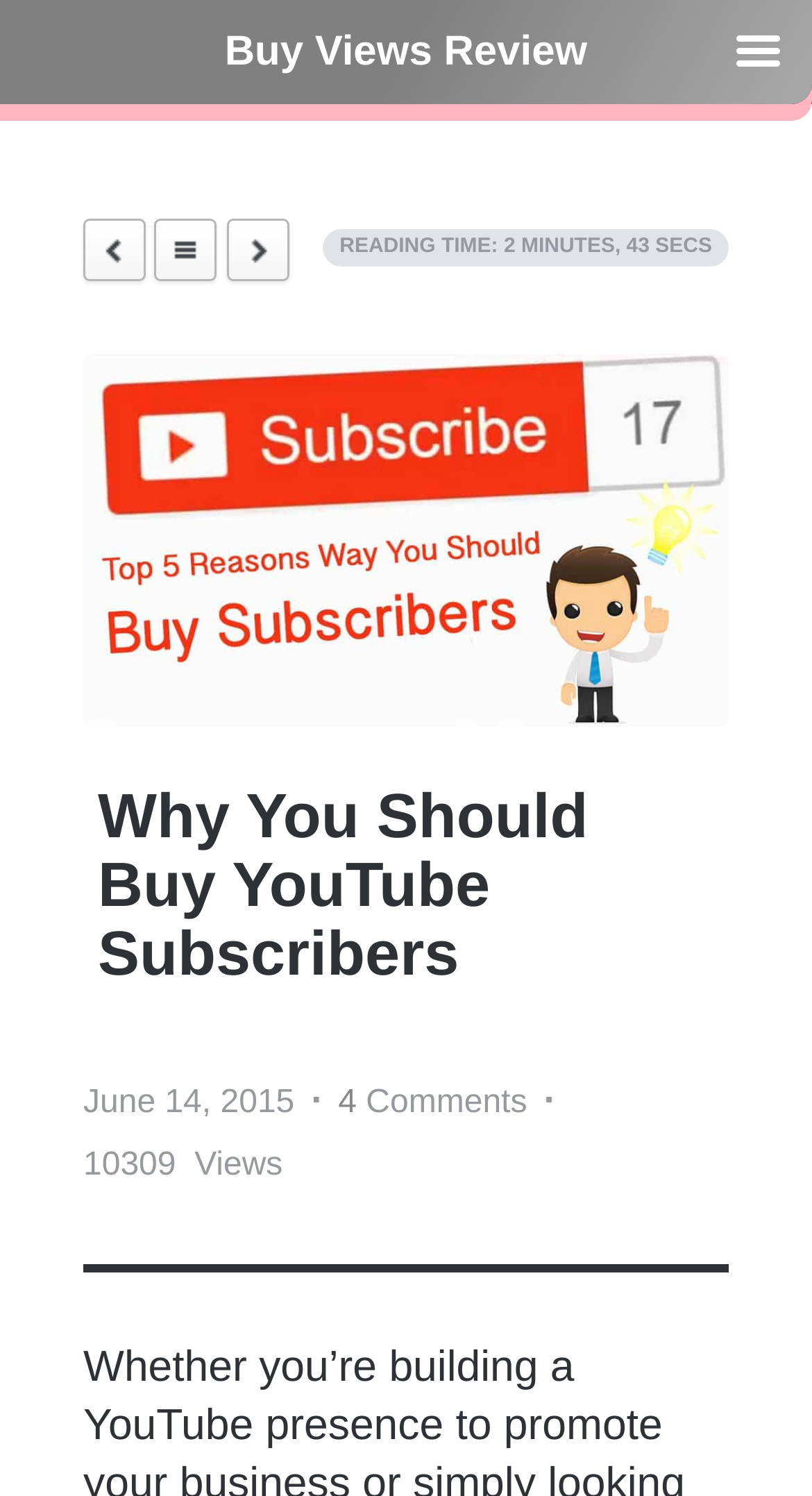Identify the bounding box of the UI element described as follows: "Buy Views Review". Provide the coordinates as four float numbers in the range of 0 to 1 [left, top, right, bottom].

[0.277, 0.025, 0.723, 0.049]